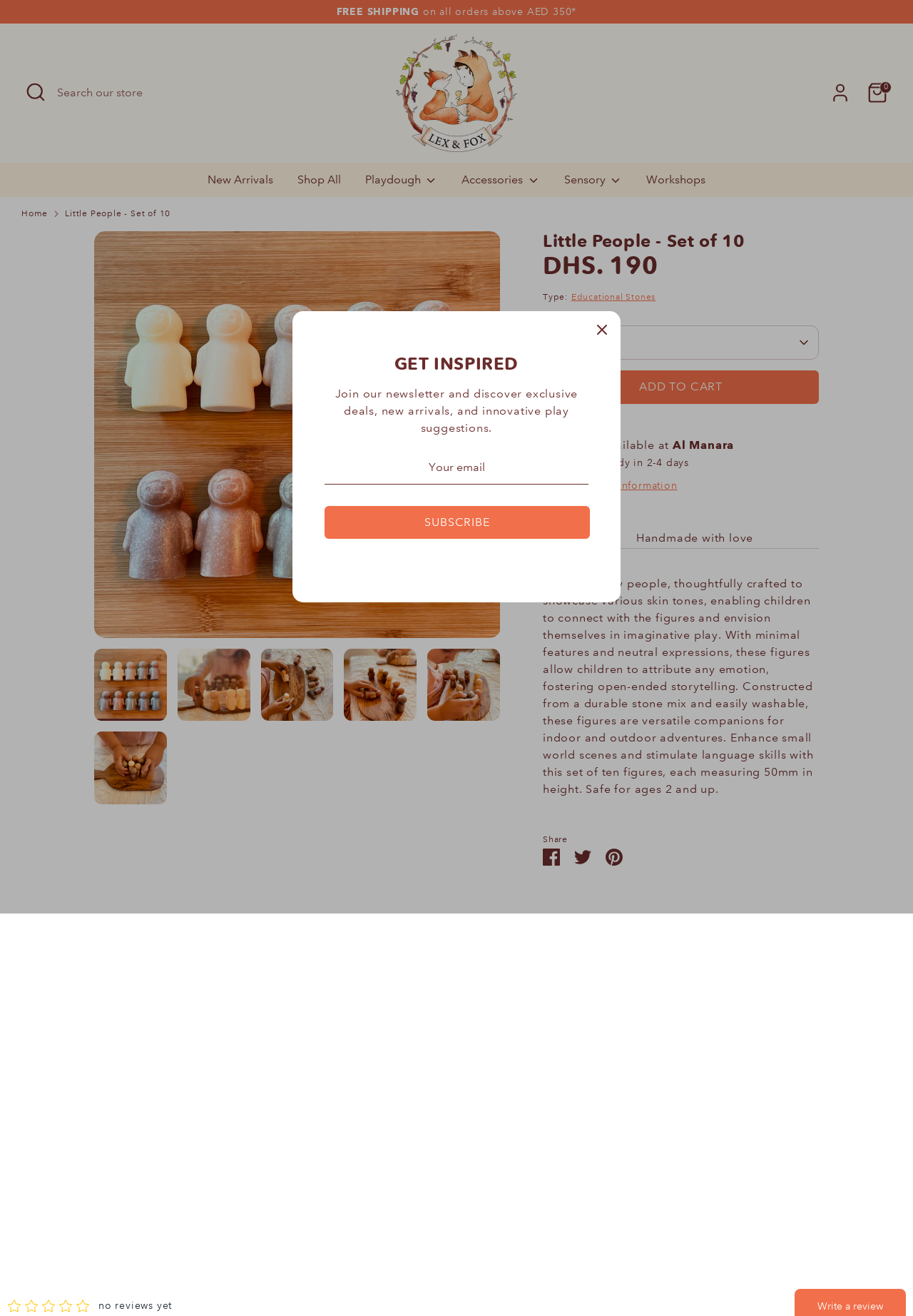Could you highlight the region that needs to be clicked to execute the instruction: "View product description"?

[0.595, 0.438, 0.891, 0.605]